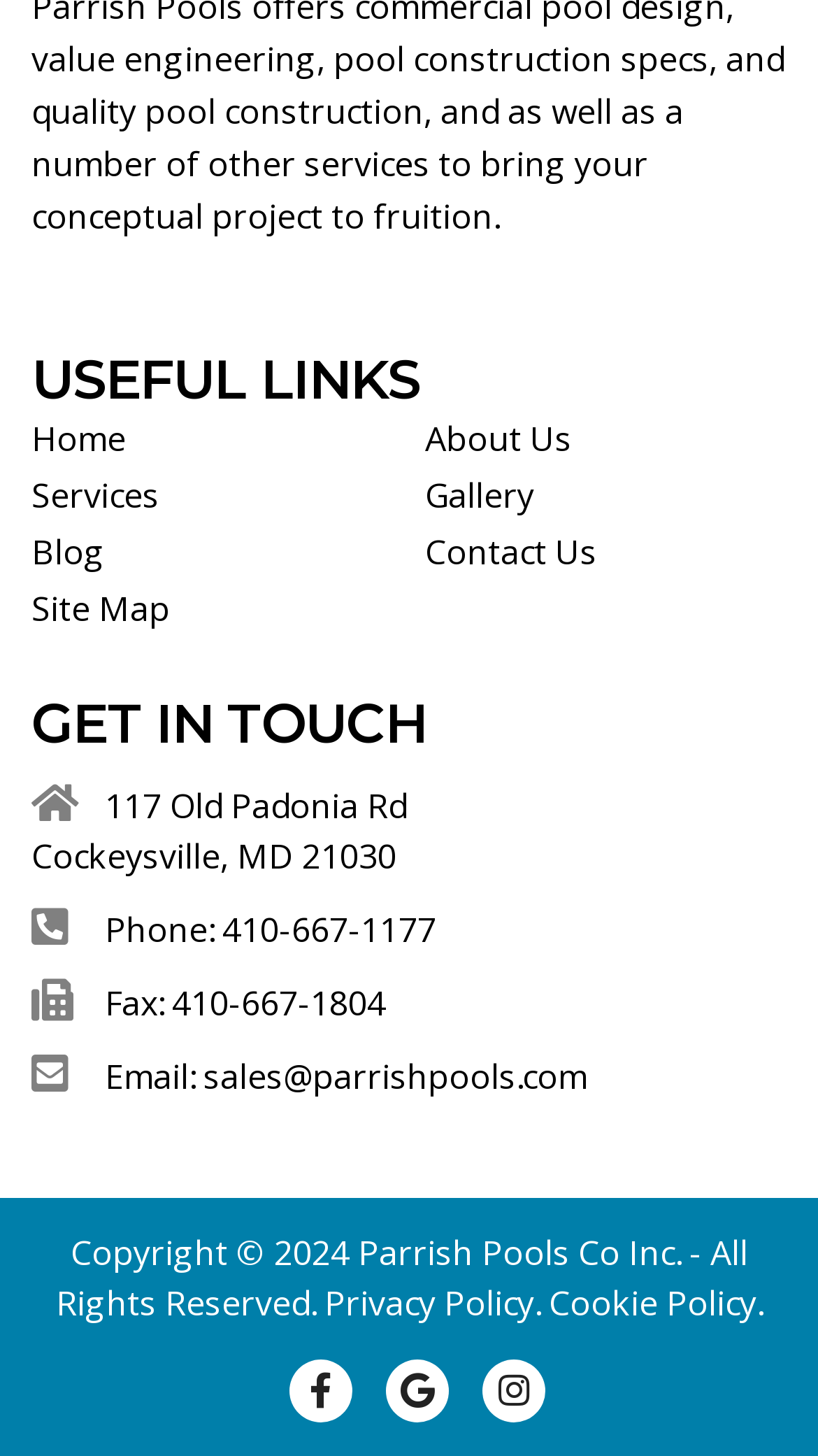Determine the bounding box coordinates for the area that needs to be clicked to fulfill this task: "check privacy policy". The coordinates must be given as four float numbers between 0 and 1, i.e., [left, top, right, bottom].

[0.396, 0.879, 0.653, 0.911]